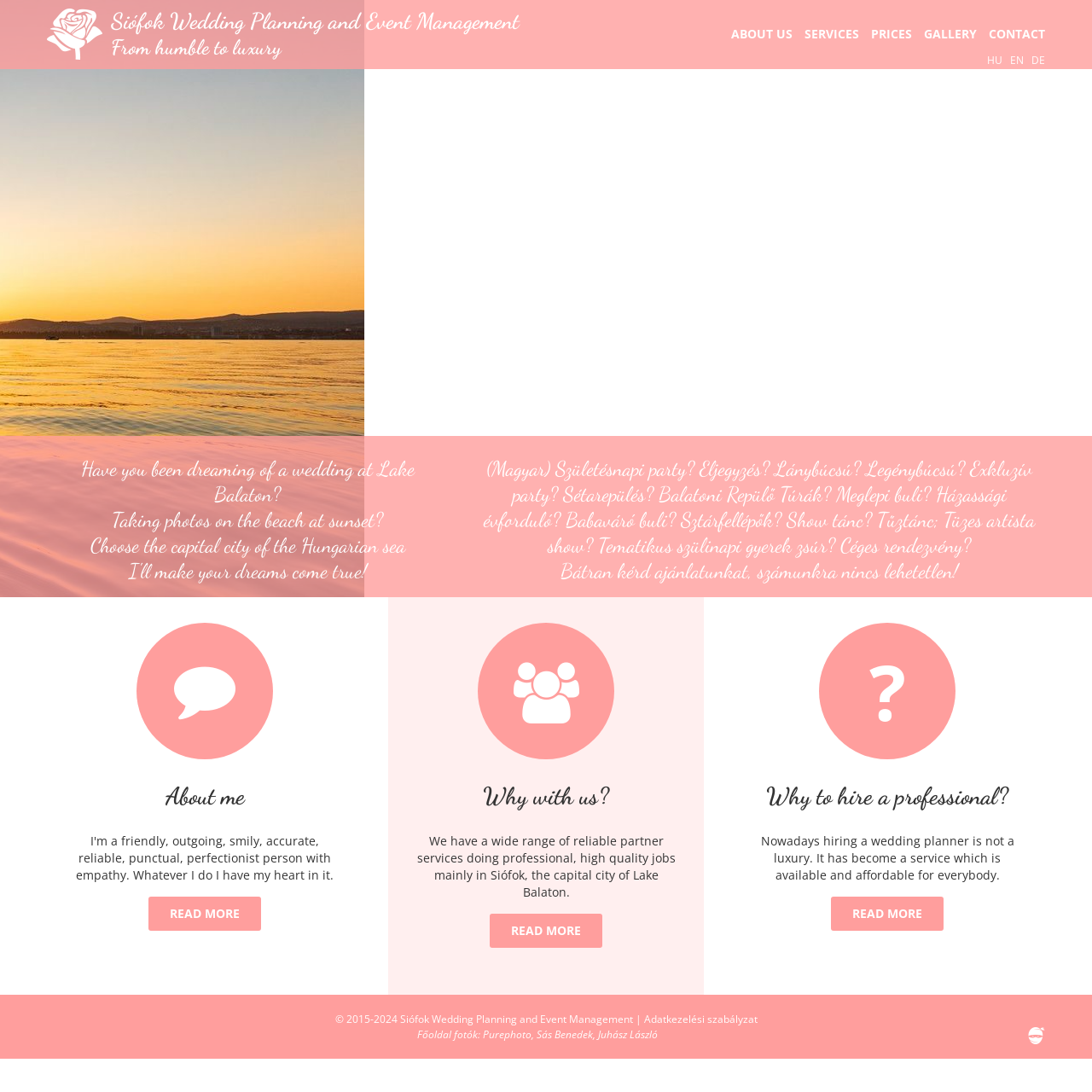Based on the element description: "Gallery", identify the UI element and provide its bounding box coordinates. Use four float numbers between 0 and 1, [left, top, right, bottom].

[0.846, 0.023, 0.895, 0.038]